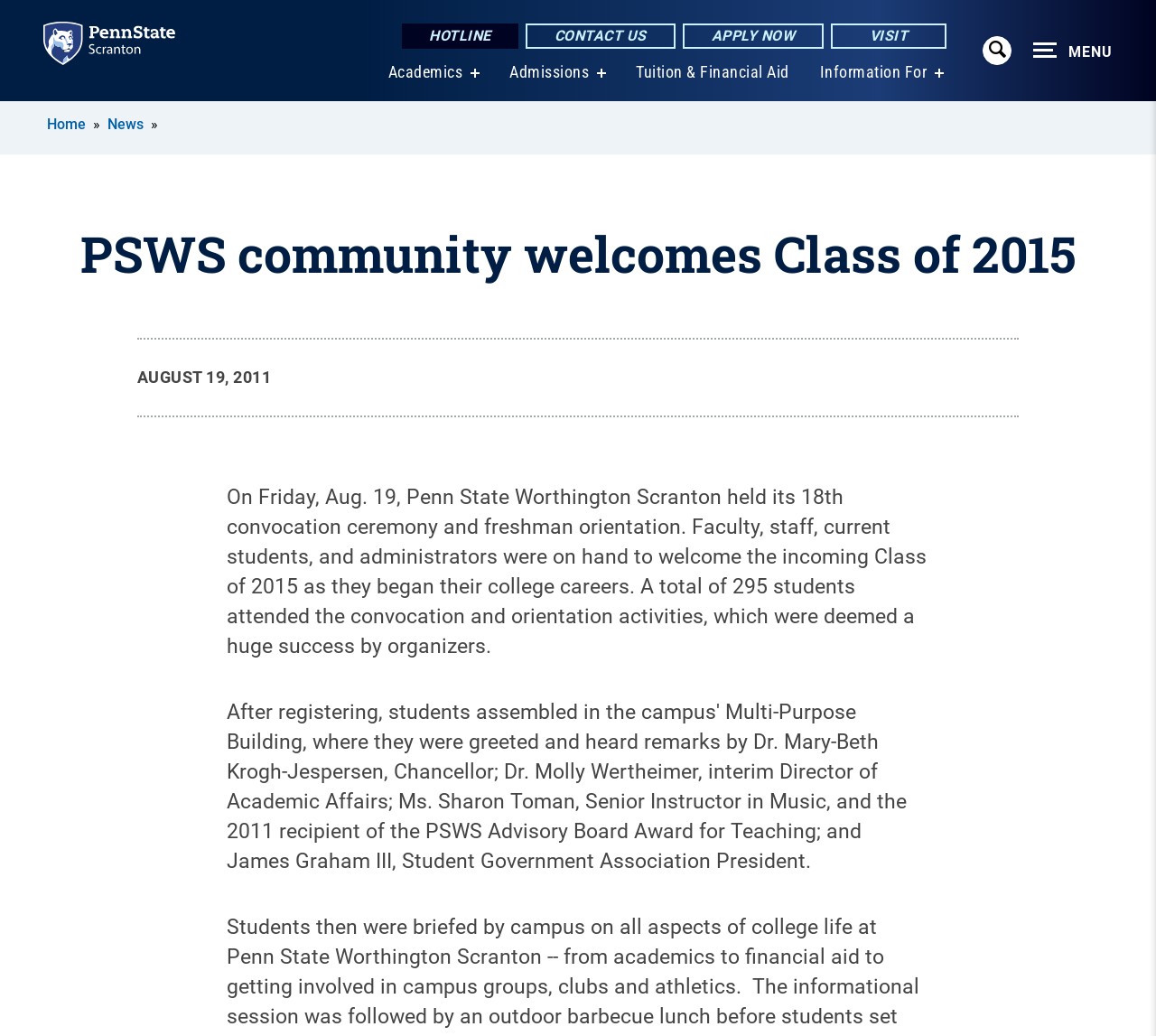What is the purpose of the 'APPLY NOW' link?
Refer to the image and give a detailed answer to the query.

I inferred the answer by considering the context of the webpage, which appears to be a university website, and the location of the 'APPLY NOW' link, which is among other links like 'CONTACT US' and 'VISIT', suggesting that it is related to the admission process.